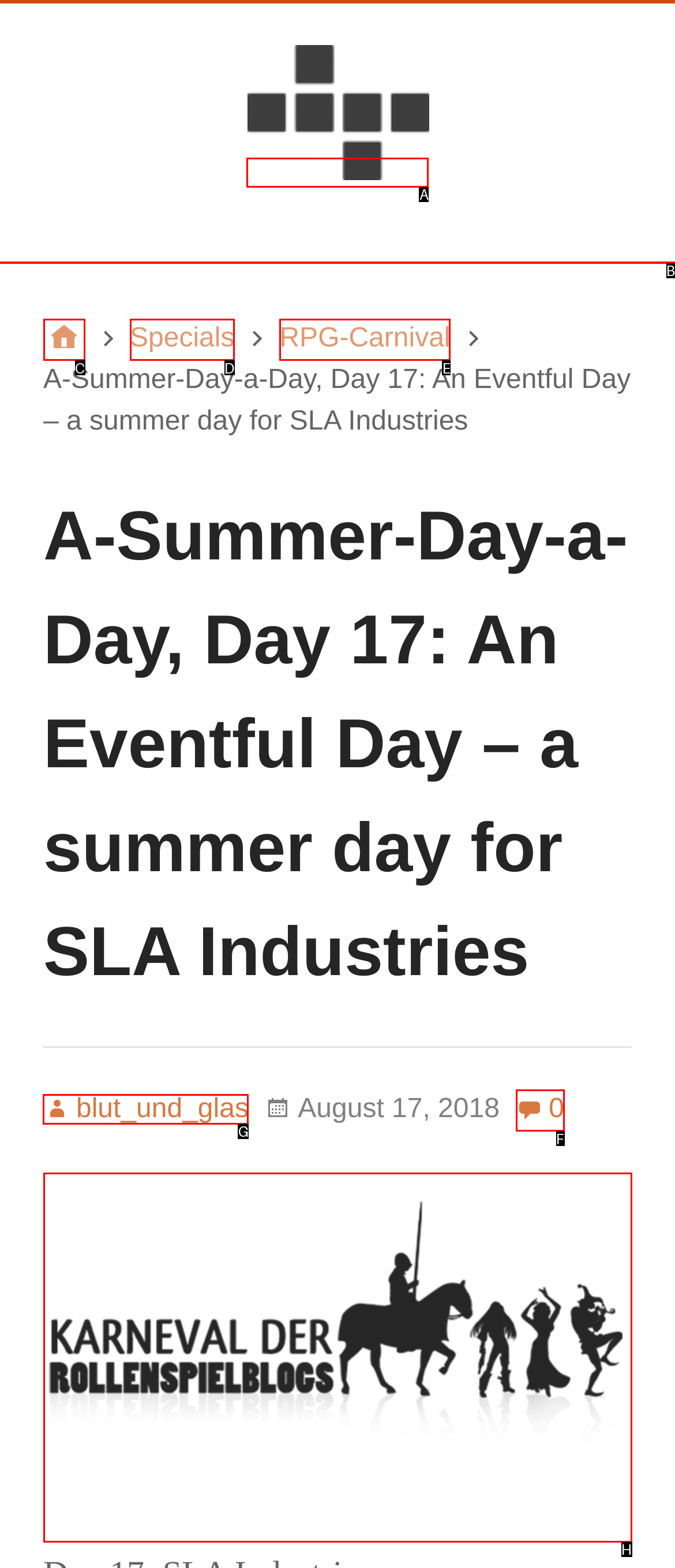Which letter corresponds to the correct option to complete the task: visit blut_und_glas page?
Answer with the letter of the chosen UI element.

G